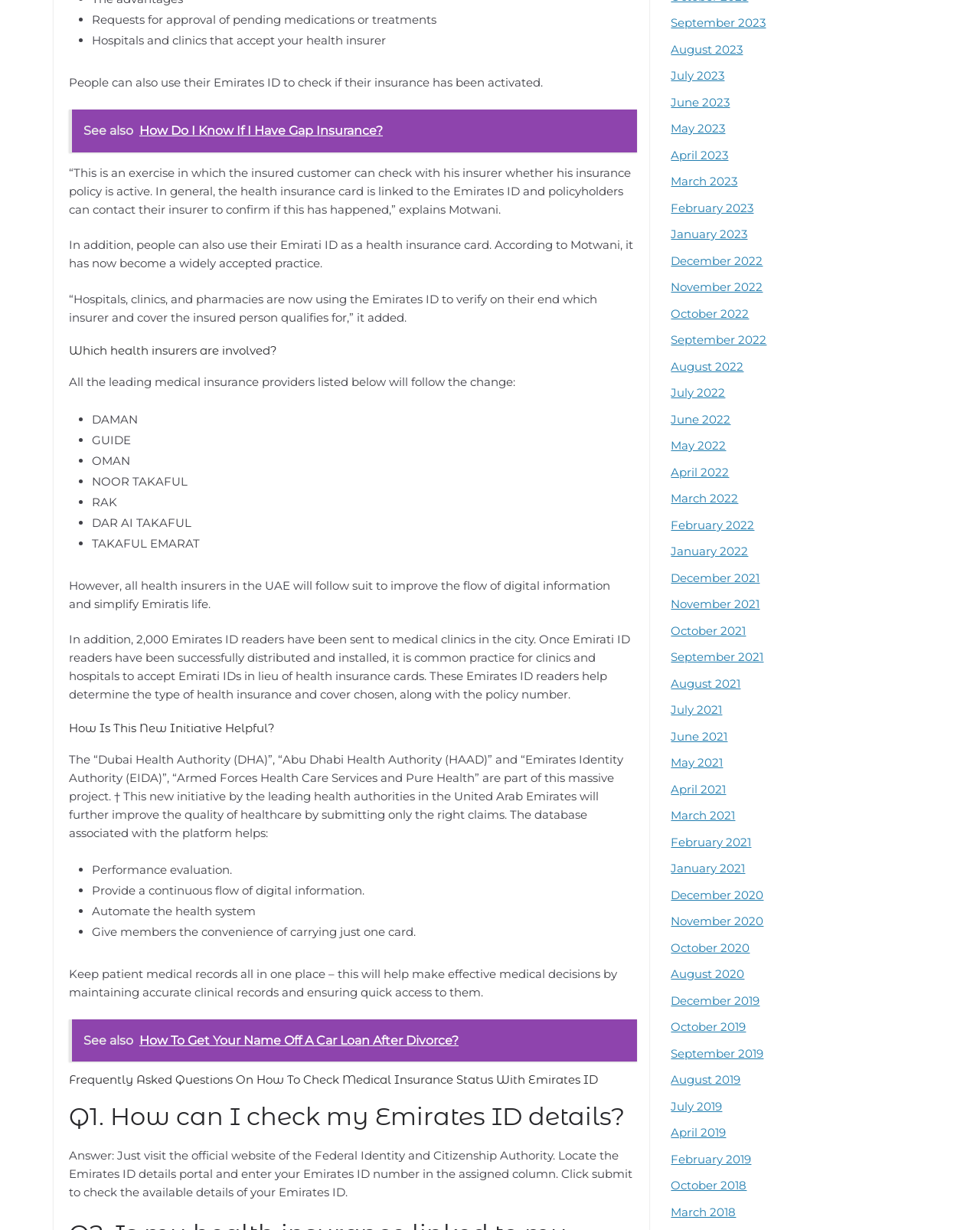Based on the image, give a detailed response to the question: What is the purpose of Emirates ID readers in medical clinics?

According to the webpage, Emirates ID readers have been sent to medical clinics to help determine the type of health insurance and cover chosen, along with the policy number. This is part of a new initiative to improve the flow of digital information and simplify Emiratis' lives.